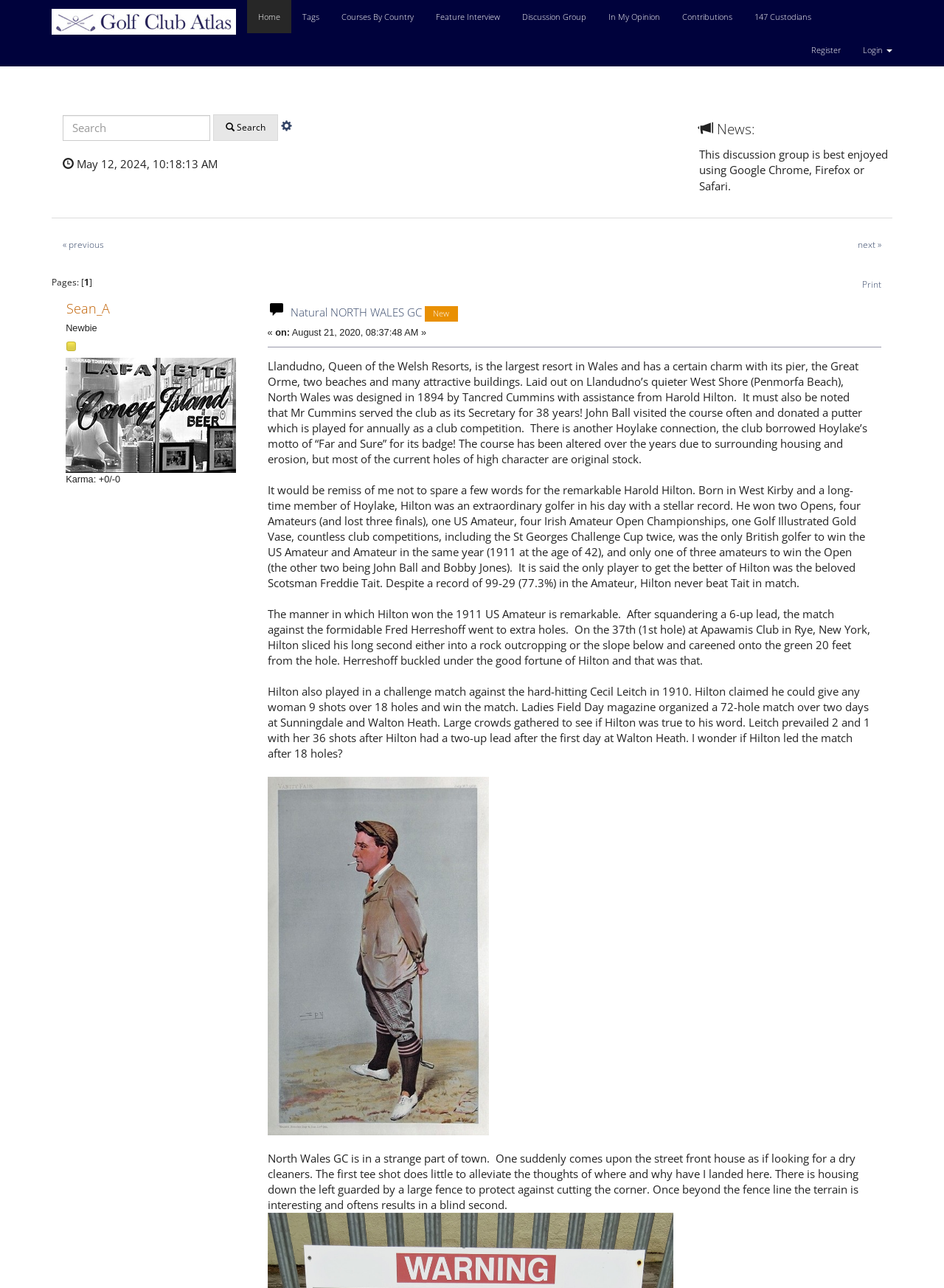Pinpoint the bounding box coordinates of the element you need to click to execute the following instruction: "Go to Home page". The bounding box should be represented by four float numbers between 0 and 1, in the format [left, top, right, bottom].

[0.262, 0.0, 0.309, 0.026]